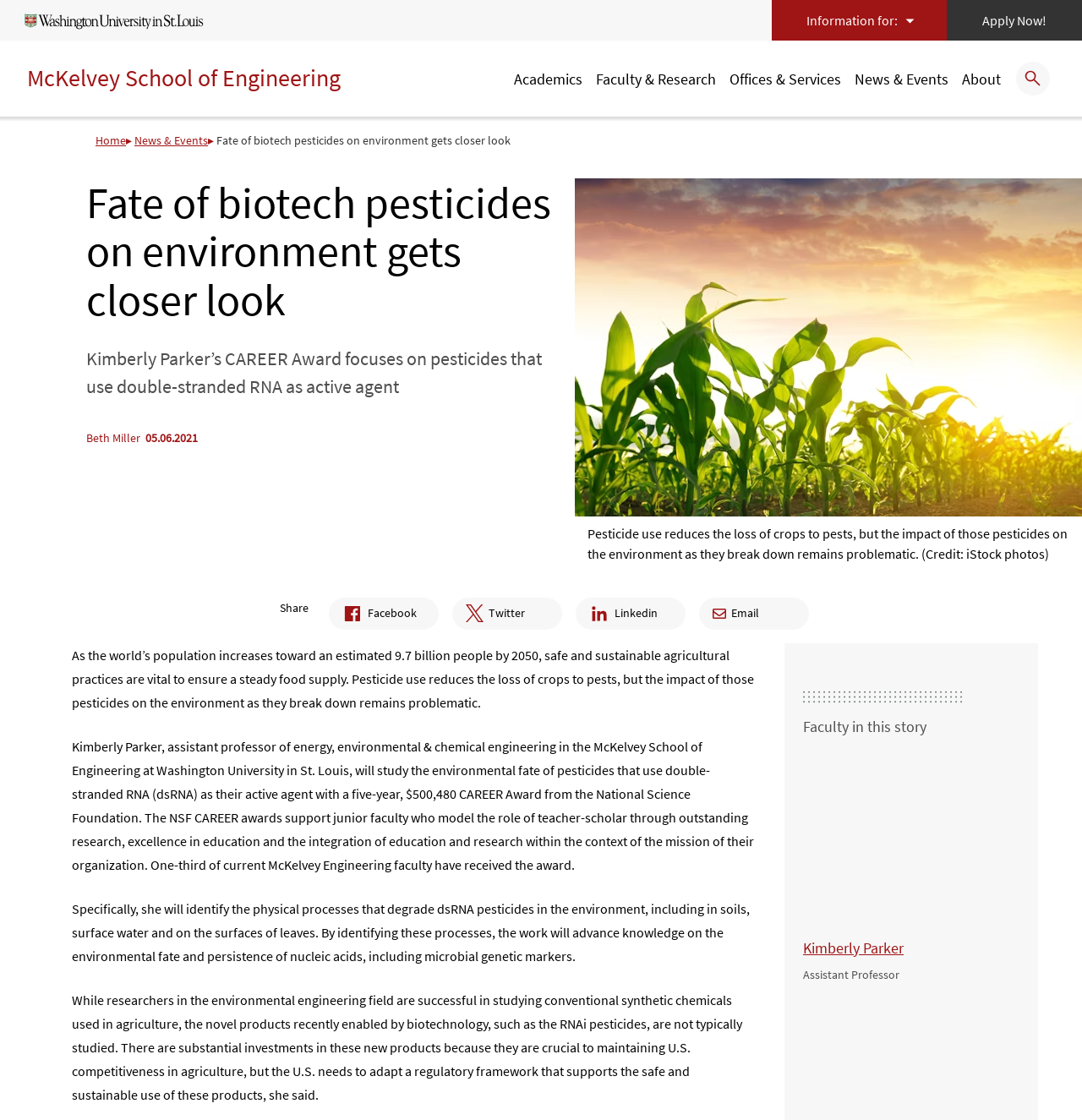Determine the bounding box coordinates of the clickable region to follow the instruction: "Click on the 'Academics' link".

[0.475, 0.06, 0.538, 0.08]